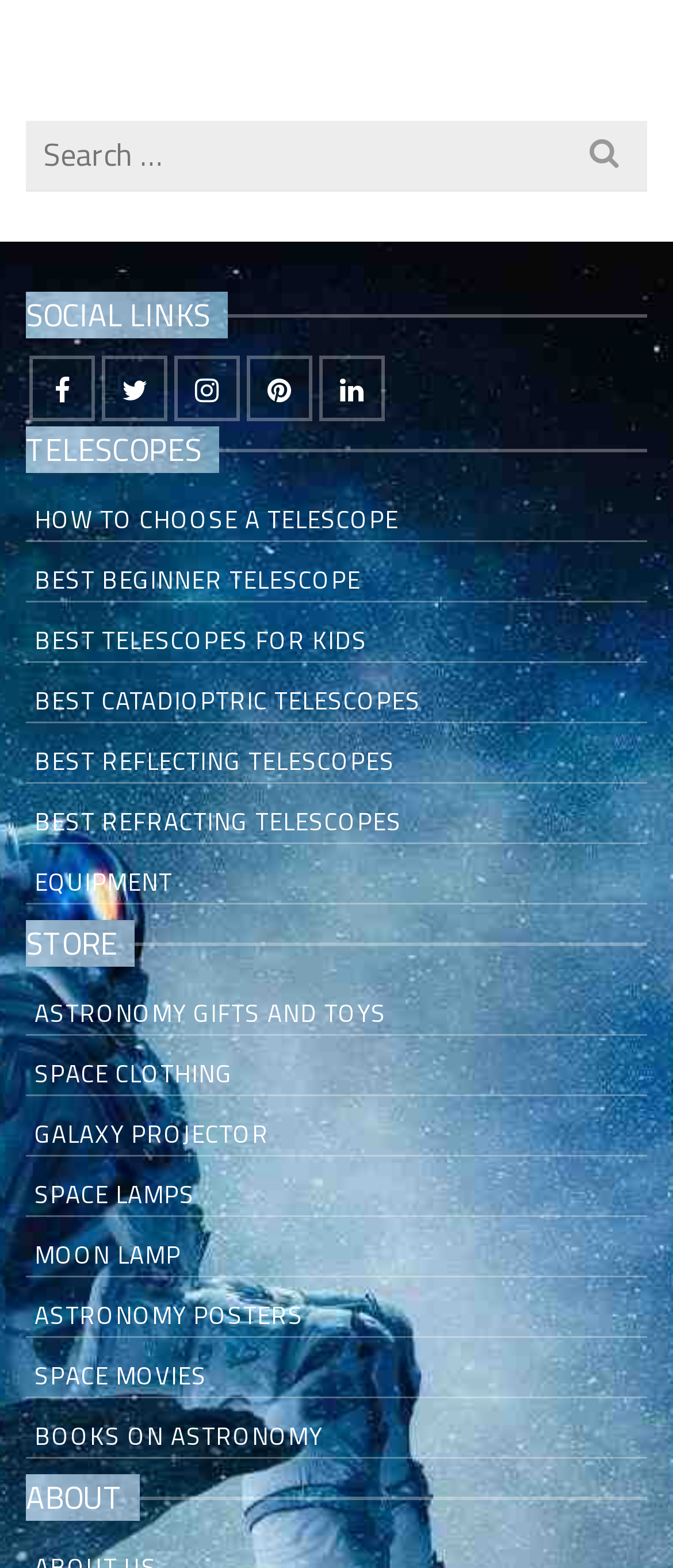Provide a single word or phrase answer to the question: 
What are the social media platforms listed?

Facebook, Twitter, Instagram, Pinterest, LinkedIn